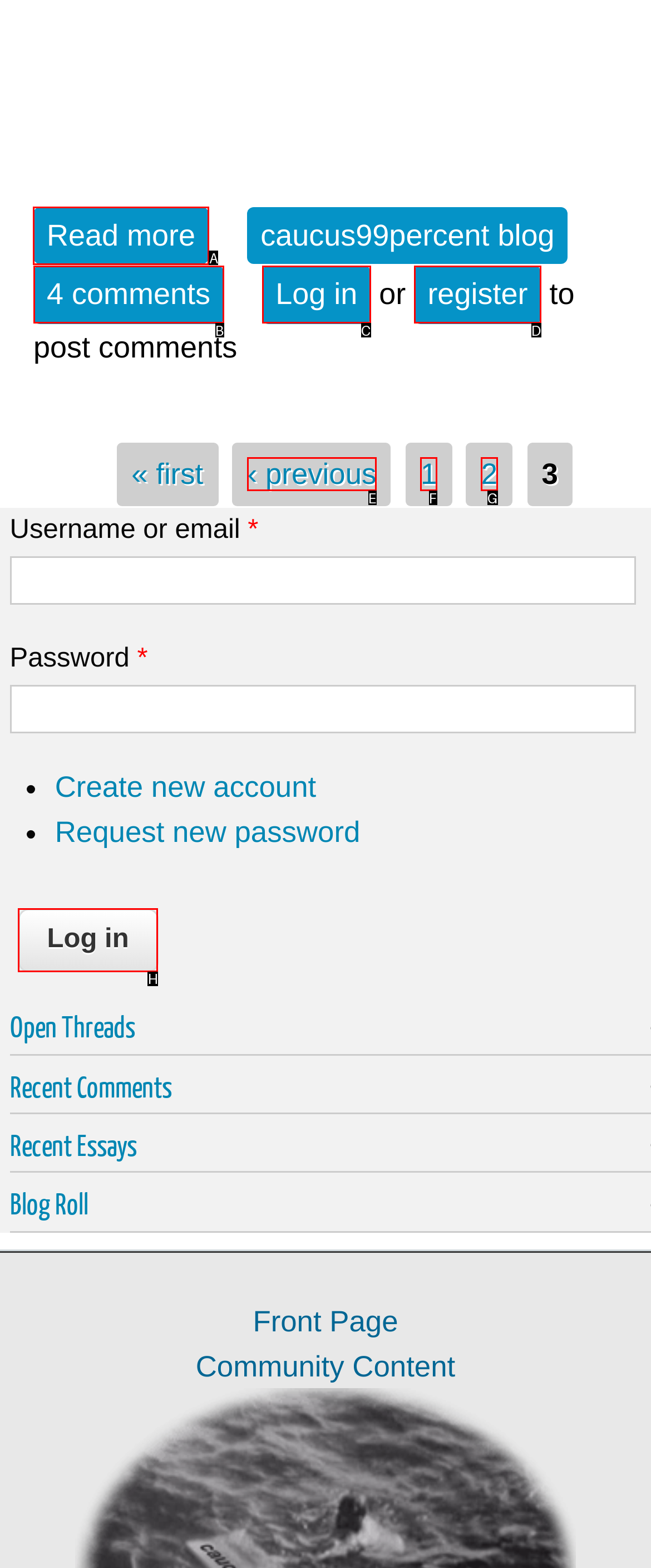Determine the letter of the UI element I should click on to complete the task: Read more about Evening Blues Preview 4-16-15 from the provided choices in the screenshot.

A